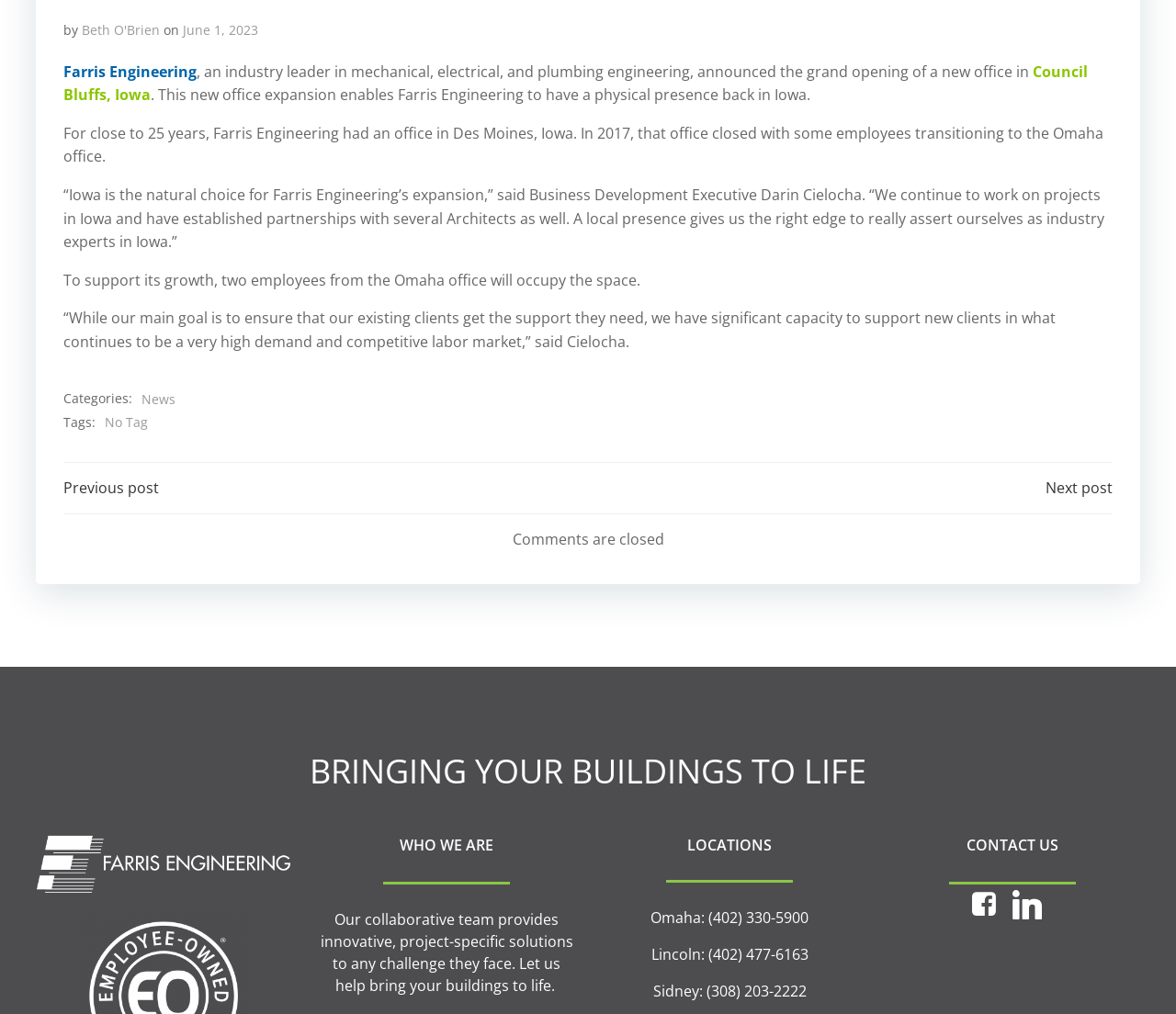Determine the bounding box for the described UI element: "News".

[0.12, 0.384, 0.149, 0.404]